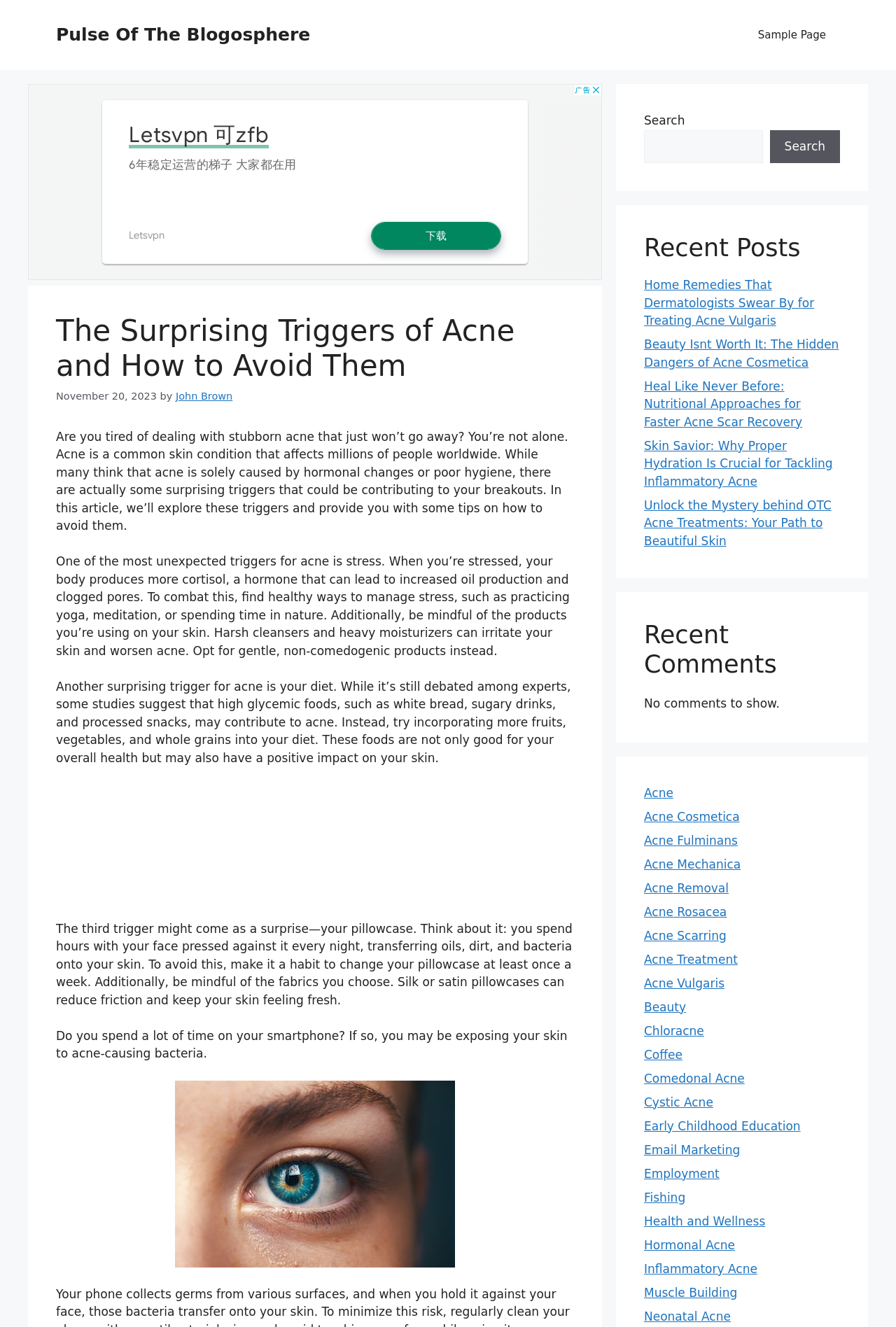Reply to the question with a brief word or phrase: What is the author of the article?

John Brown